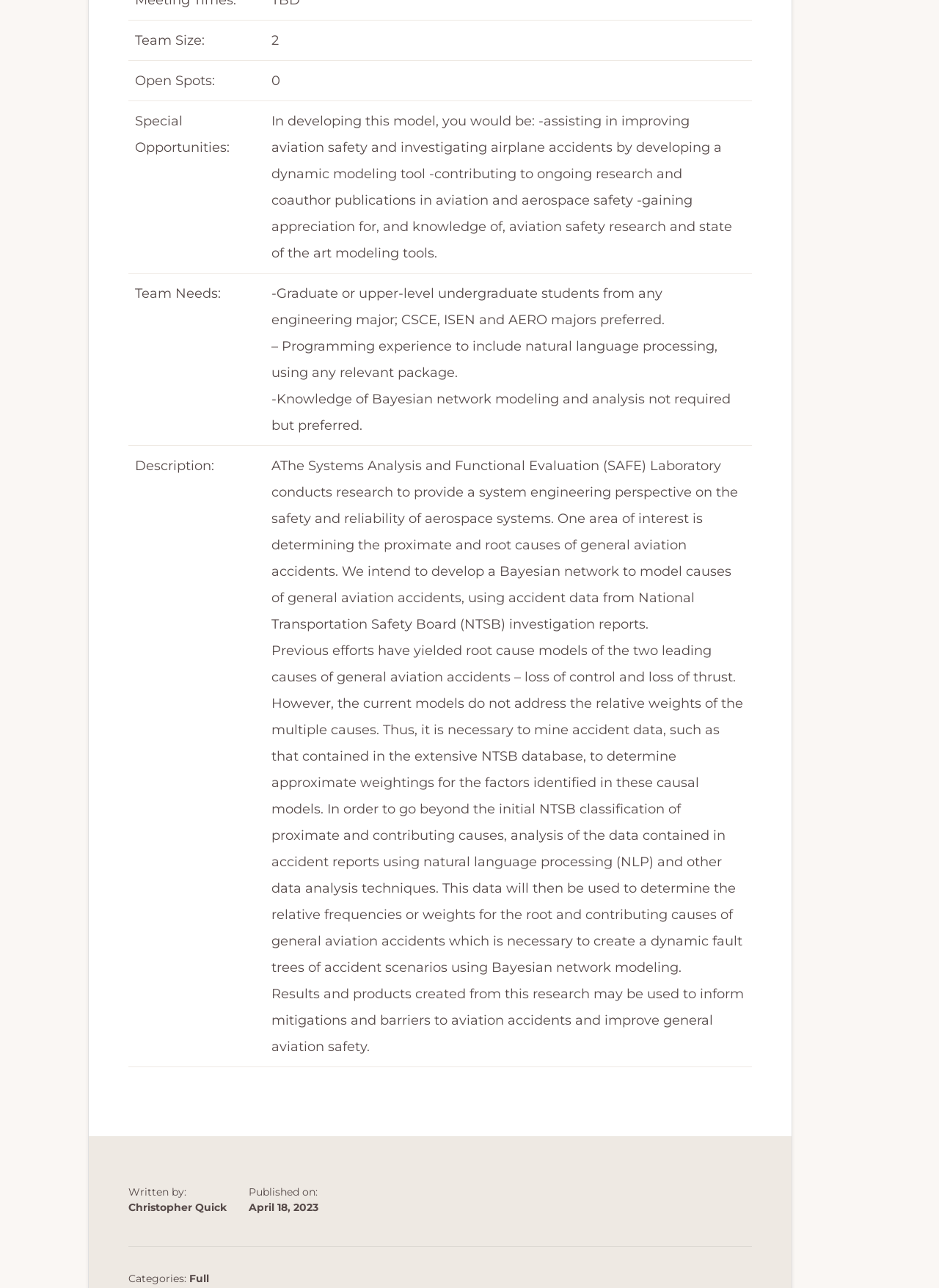Extract the bounding box coordinates for the UI element described by the text: "Full". The coordinates should be in the form of [left, top, right, bottom] with values between 0 and 1.

[0.202, 0.988, 0.223, 0.998]